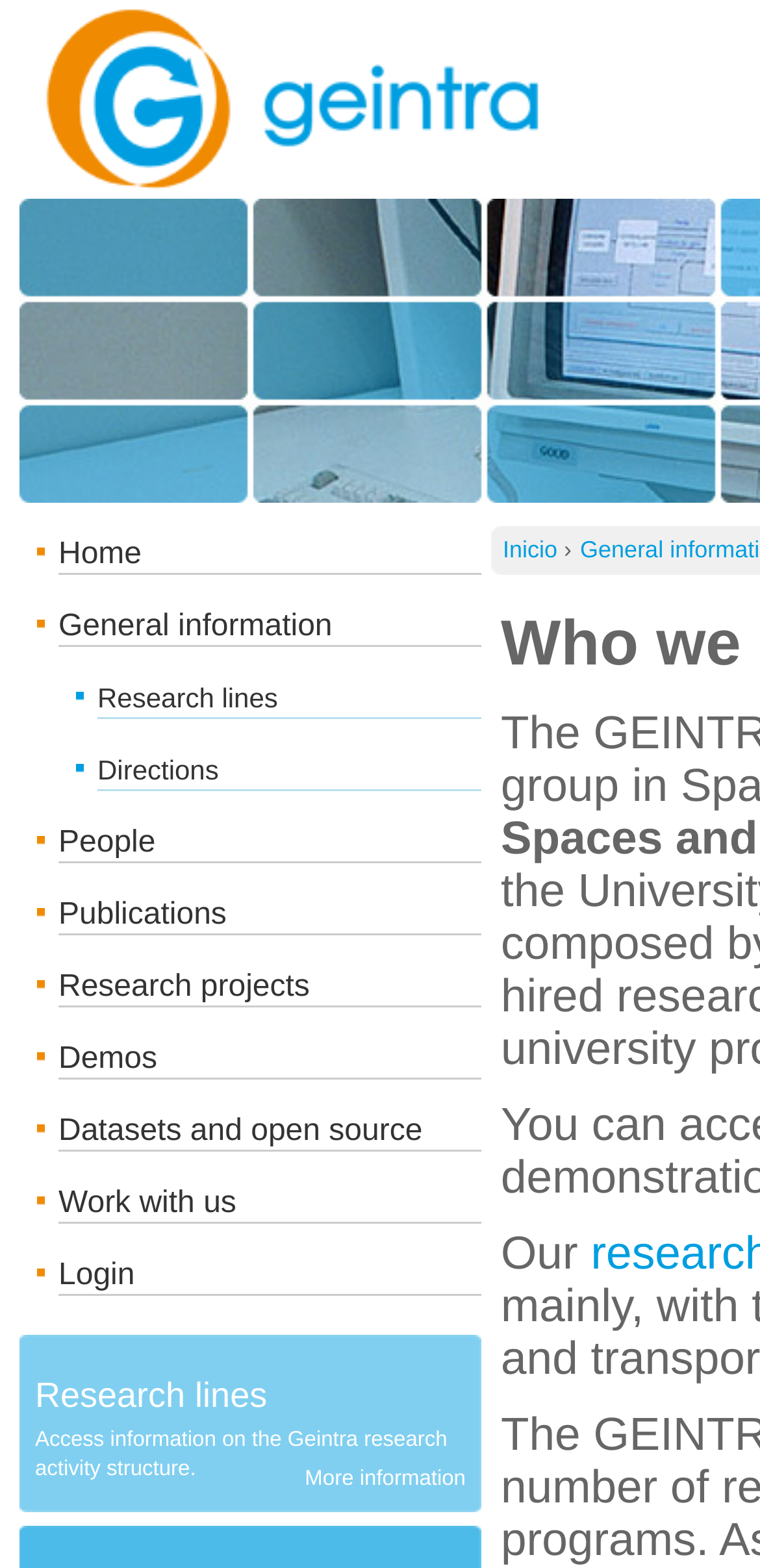Please locate the clickable area by providing the bounding box coordinates to follow this instruction: "login to the system".

[0.077, 0.799, 0.633, 0.826]